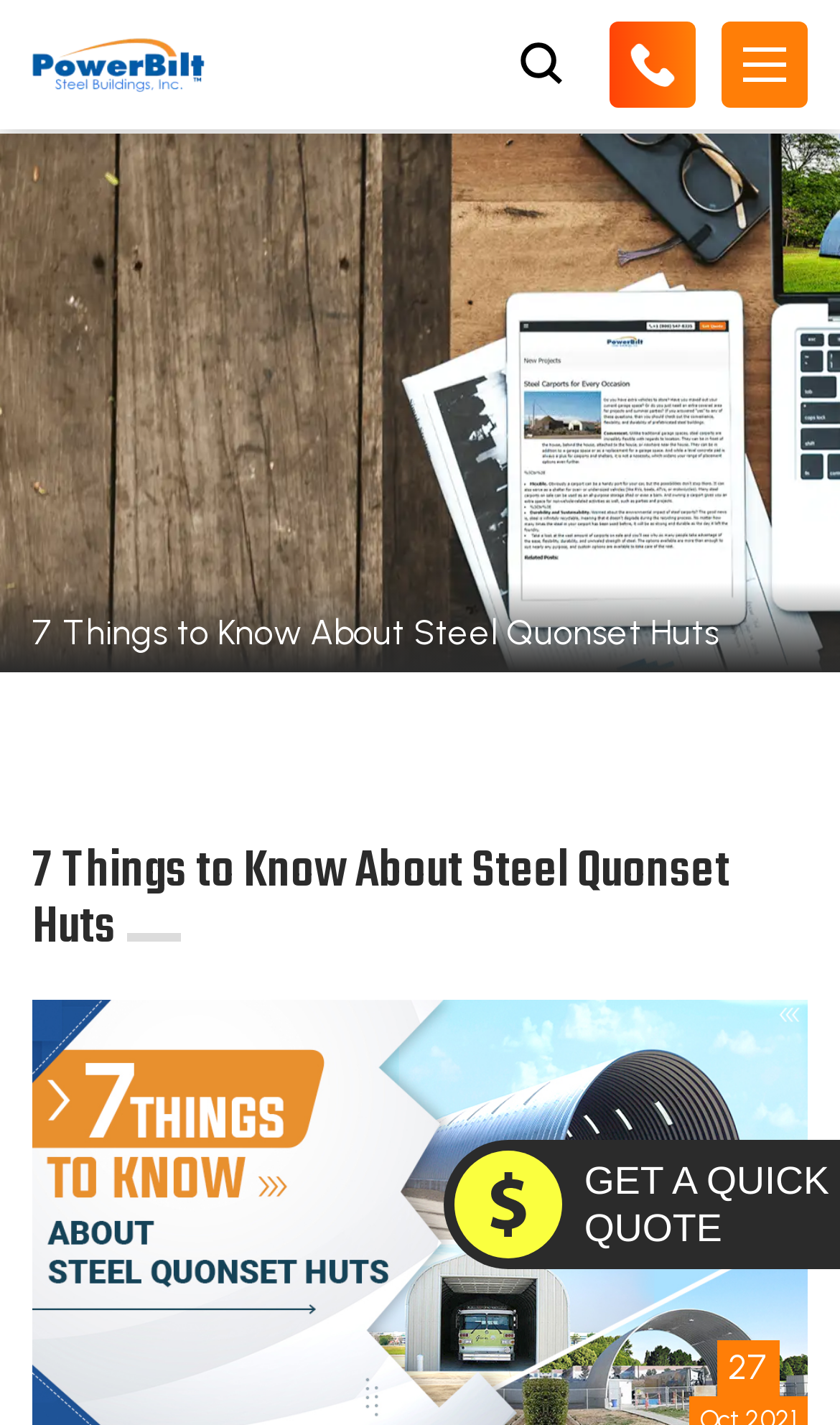From the details in the image, provide a thorough response to the question: How many images are there in the top navigation bar?

I count the images in the top navigation bar by looking at the bounding box coordinates and OCR text. I see three images, each corresponding to a button or link.